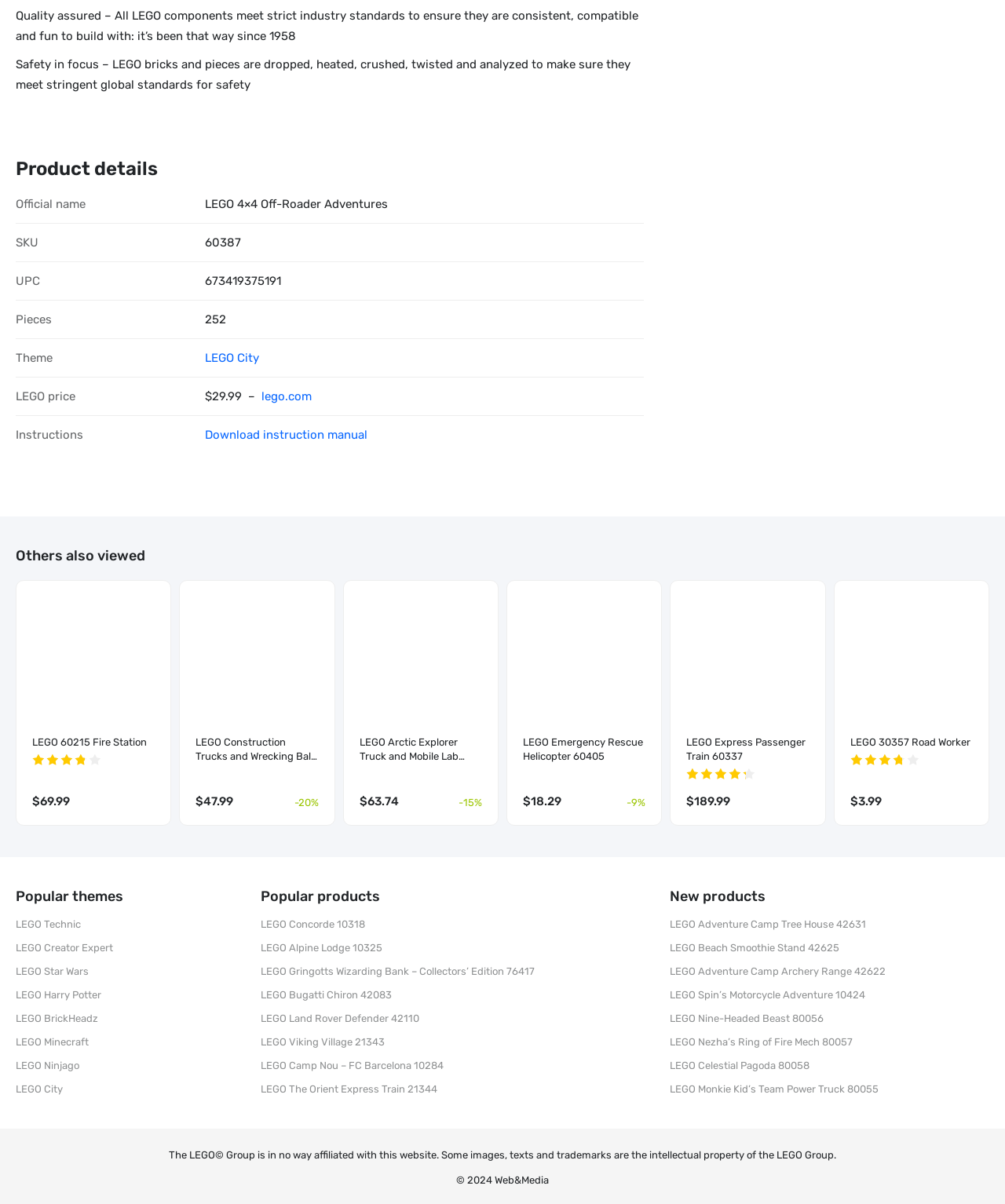Locate and provide the bounding box coordinates for the HTML element that matches this description: "lego.com".

[0.26, 0.323, 0.31, 0.335]